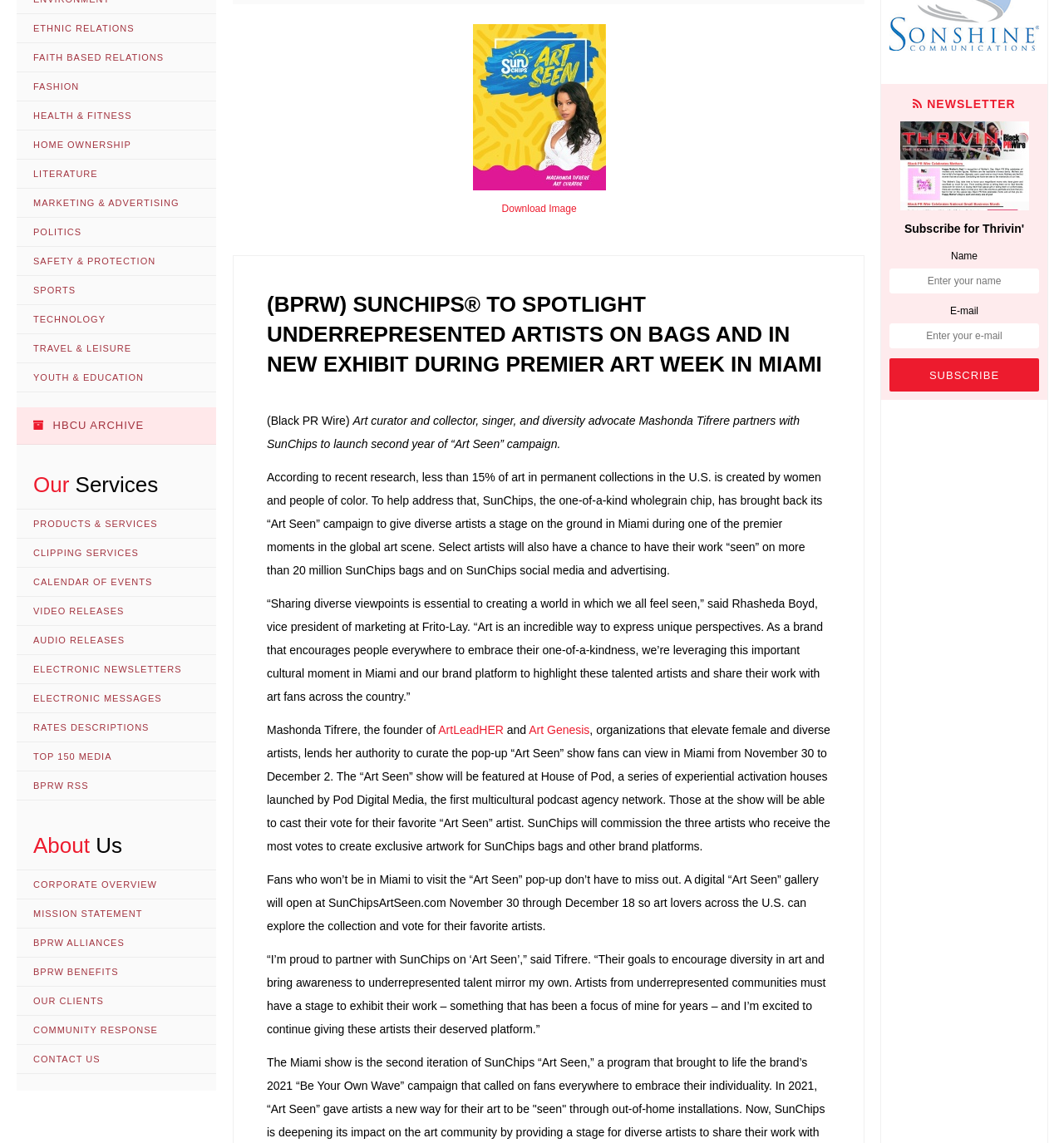Show the bounding box coordinates for the HTML element as described: "Politics".

[0.016, 0.191, 0.203, 0.216]